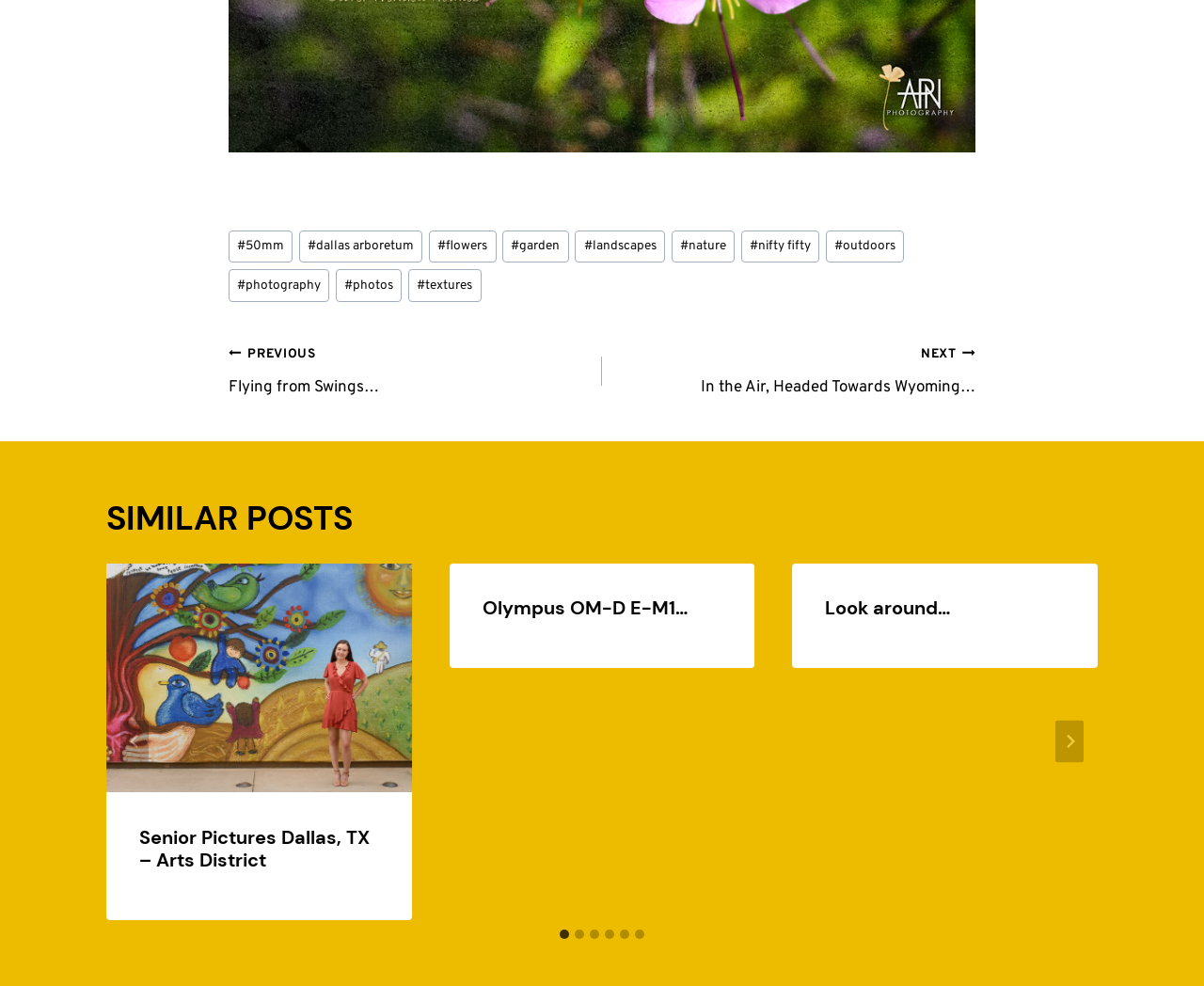Look at the image and give a detailed response to the following question: What is the theme of the similar posts section?

The similar posts section appears to be related to photography, as the headings and links in the section suggest. The headings include 'Senior Pictures Dallas, TX – Arts District', 'Olympus OM-D E-M1…', and 'Look around…', which are all related to photography.